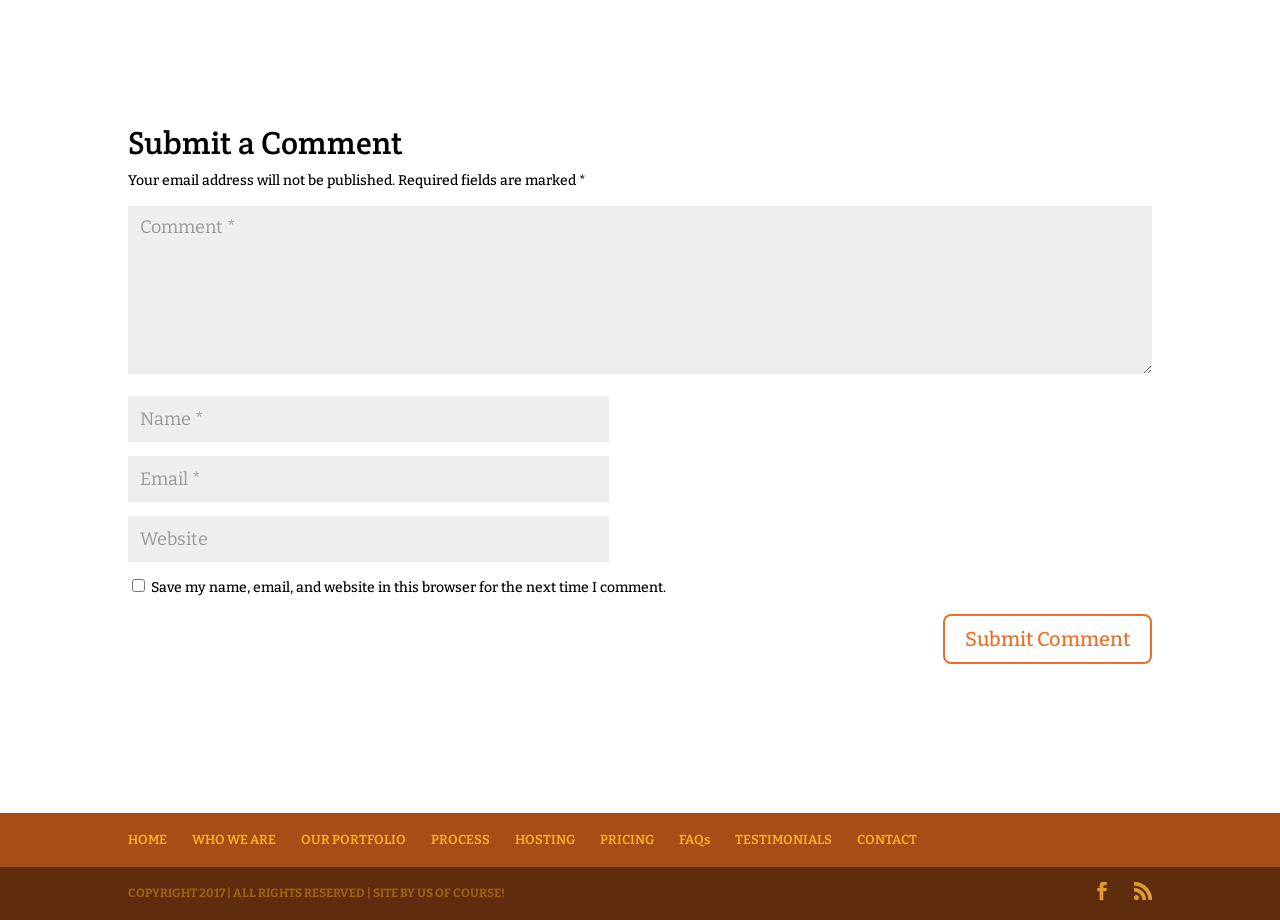Find the bounding box coordinates of the clickable area required to complete the following action: "Go to home page".

[0.1, 0.904, 0.13, 0.921]